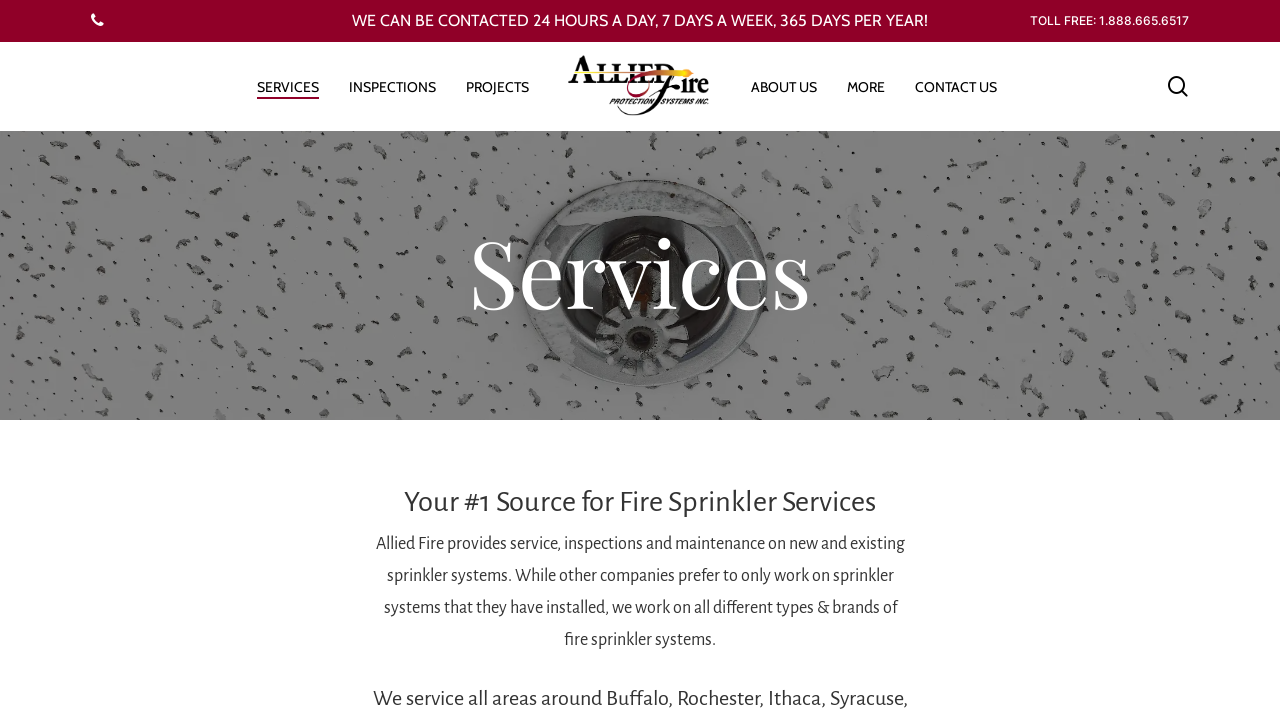Provide the bounding box coordinates of the area you need to click to execute the following instruction: "Call toll-free number".

[0.805, 0.014, 0.929, 0.045]